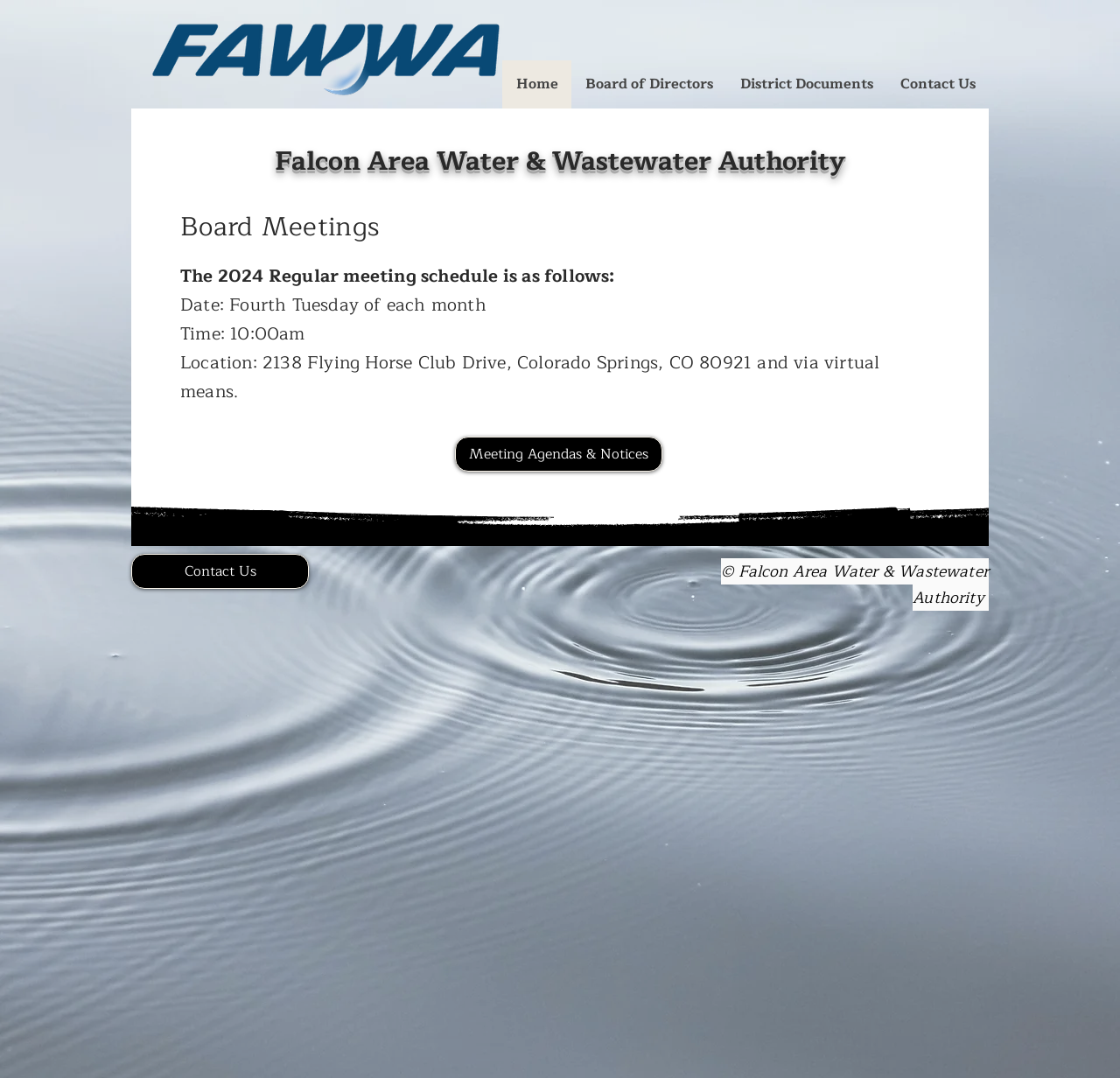Using a single word or phrase, answer the following question: 
What is the time of the regular board meetings?

10:00am